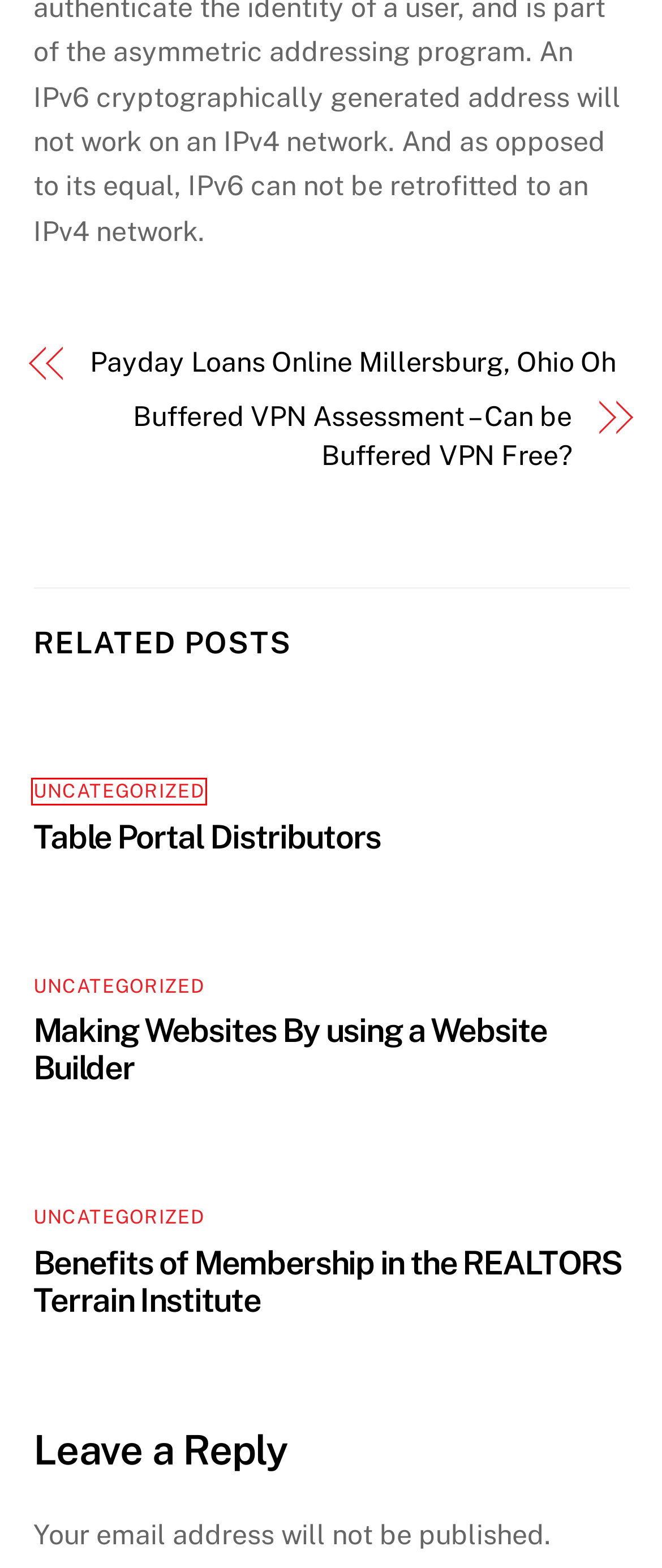Look at the screenshot of a webpage where a red bounding box surrounds a UI element. Your task is to select the best-matching webpage description for the new webpage after you click the element within the bounding box. The available options are:
A. Payday Loans Online Millersburg, Ohio Oh
B. Table Portal Distributors
C. Drag & Drop WordPress Themes • Themify
D. admin
E. Benefits of Membership in the REALTORS Terrain Institute
F. Making Websites By using a Website Builder
G. Uncategorized
H. Buffered VPN Assessment – Can be Buffered VPN Free?

G